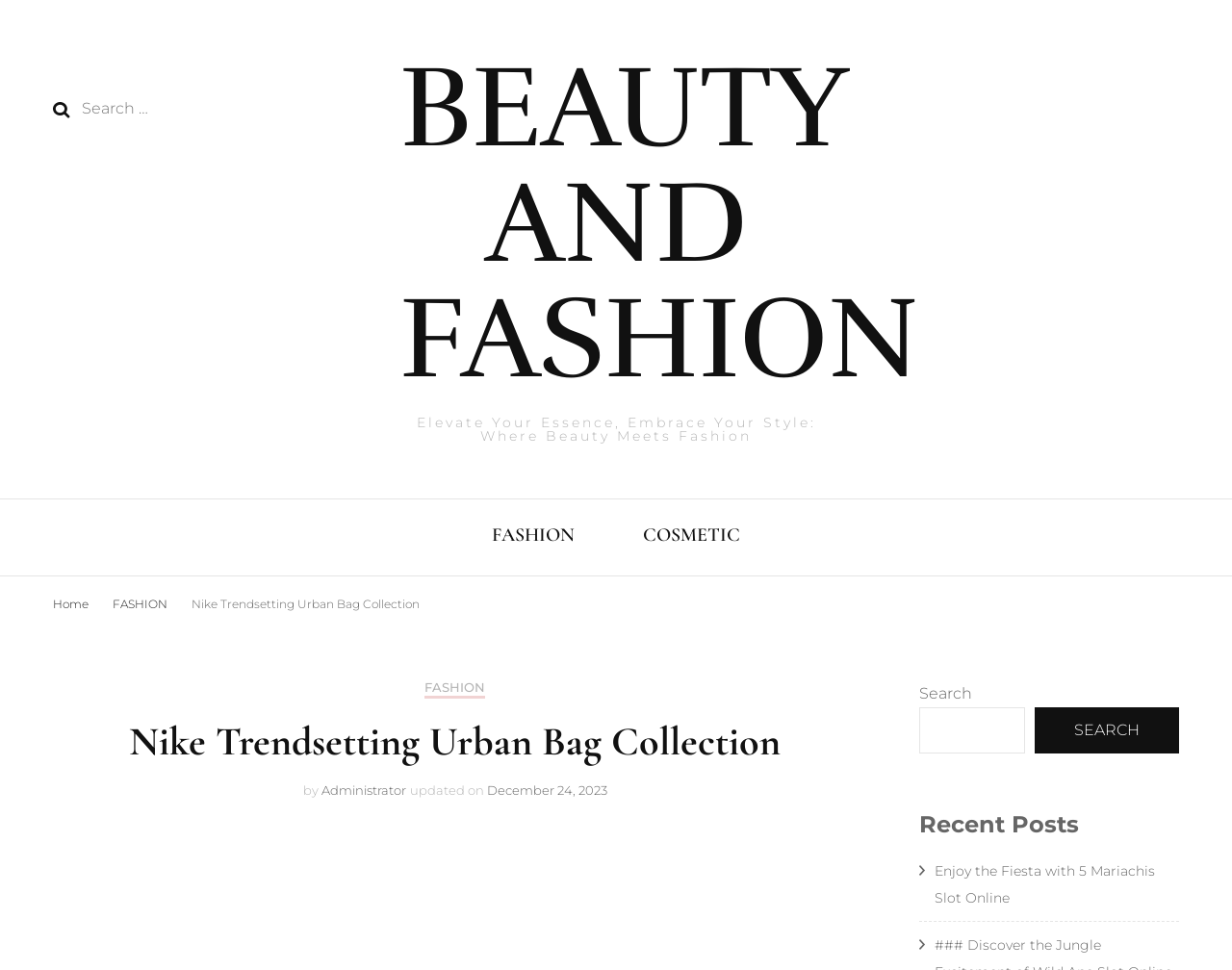What is the principal heading displayed on the webpage?

Nike Trendsetting Urban Bag Collection